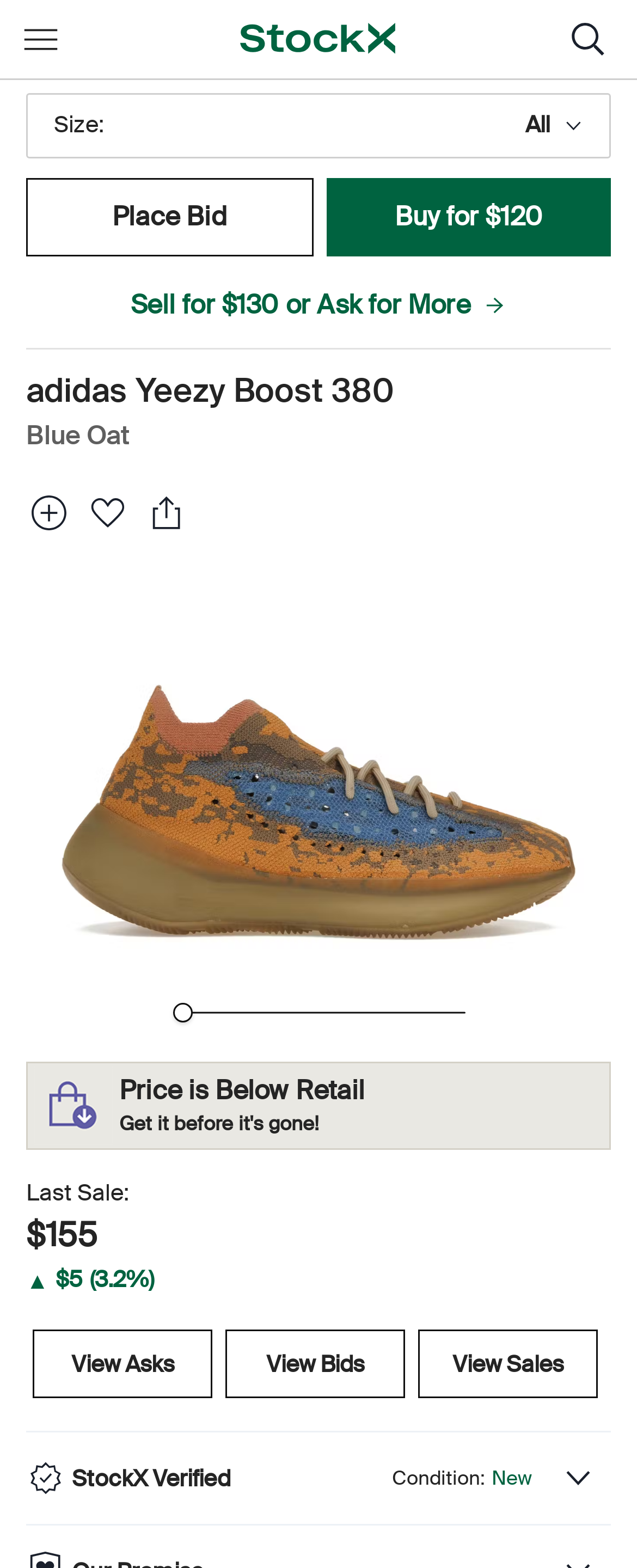Provide the bounding box coordinates for the UI element described in this sentence: "aria-label="Share"". The coordinates should be four float values between 0 and 1, i.e., [left, top, right, bottom].

[0.226, 0.306, 0.297, 0.348]